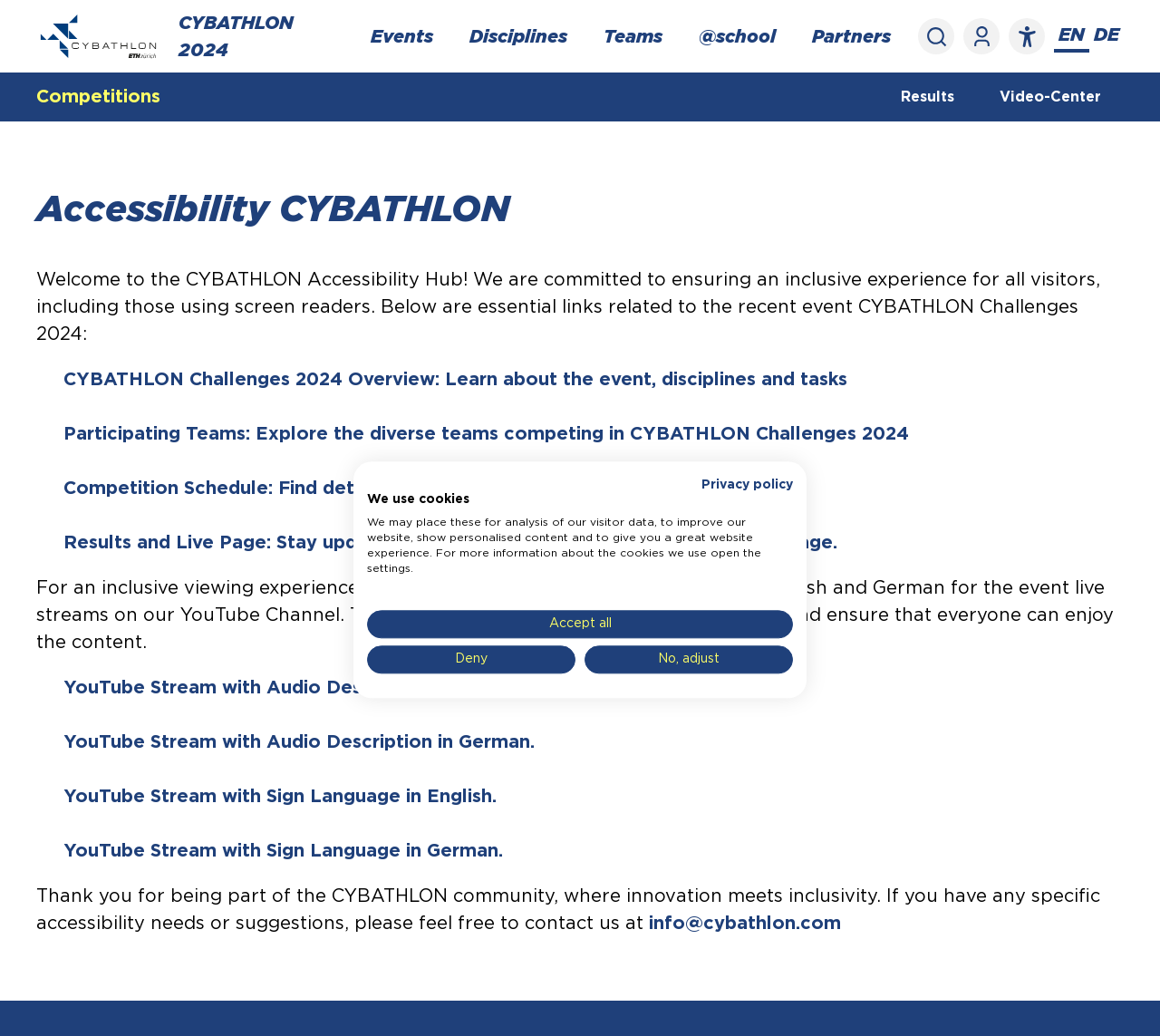What is the text above the 'CYBATHLON Challenges 2024 Overview' link?
Refer to the screenshot and answer in one word or phrase.

Welcome to the CYBATHLON Accessibility Hub!